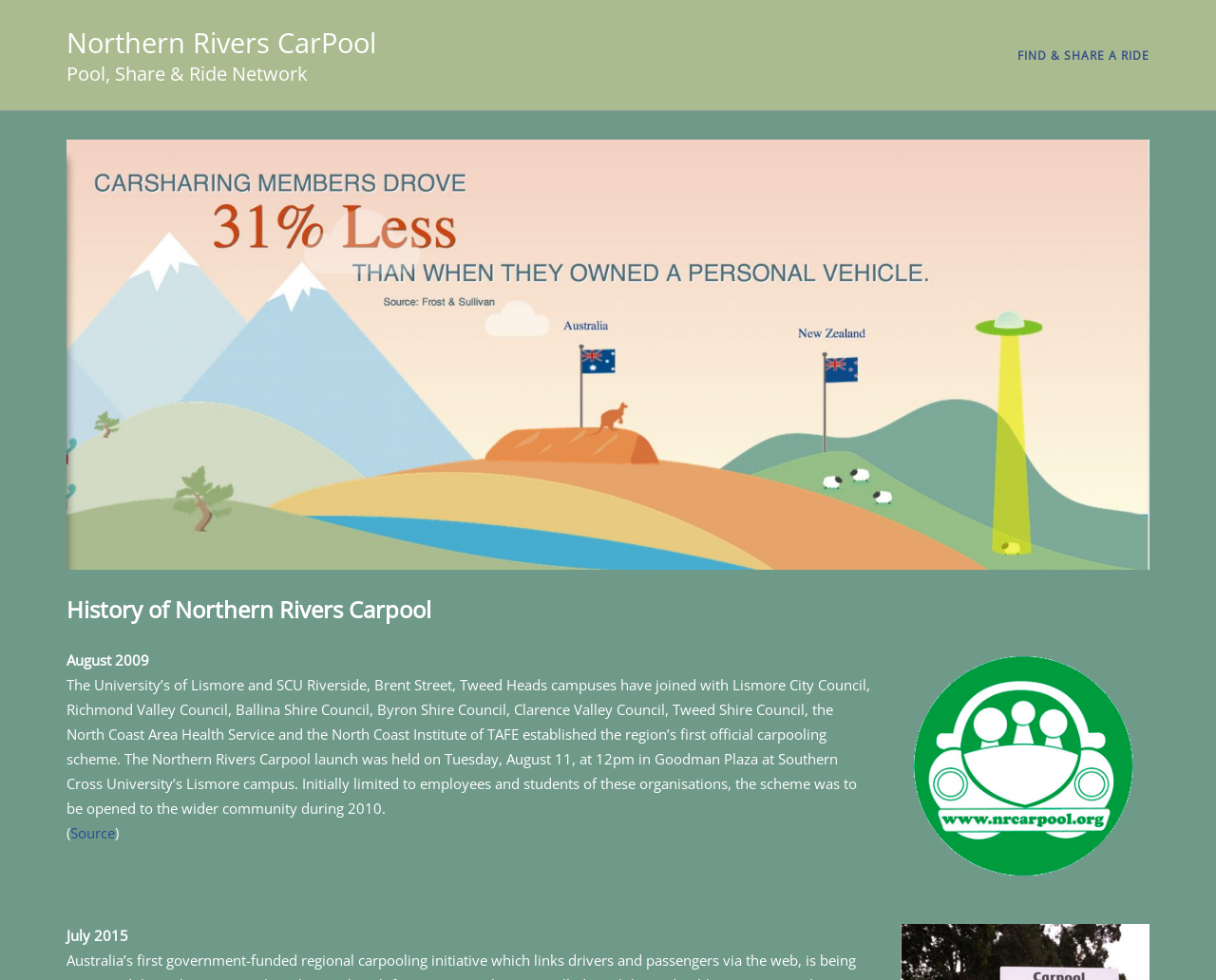Provide a brief response to the question using a single word or phrase: 
When was the Northern Rivers Carpool launch held?

August 11, 2009